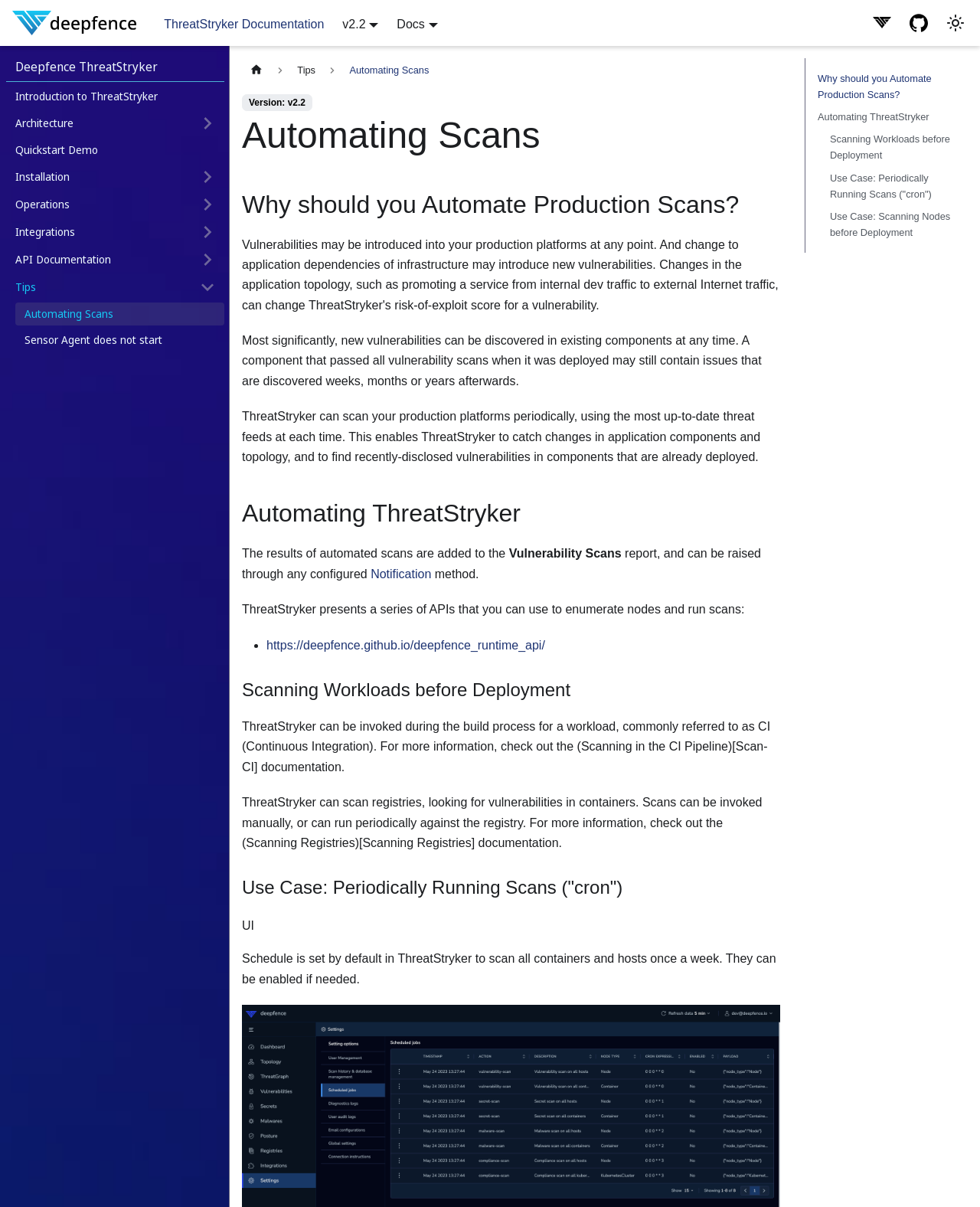Identify the bounding box coordinates of the region I need to click to complete this instruction: "Go to the 'Automating ThreatStryker' page".

[0.834, 0.09, 0.981, 0.104]